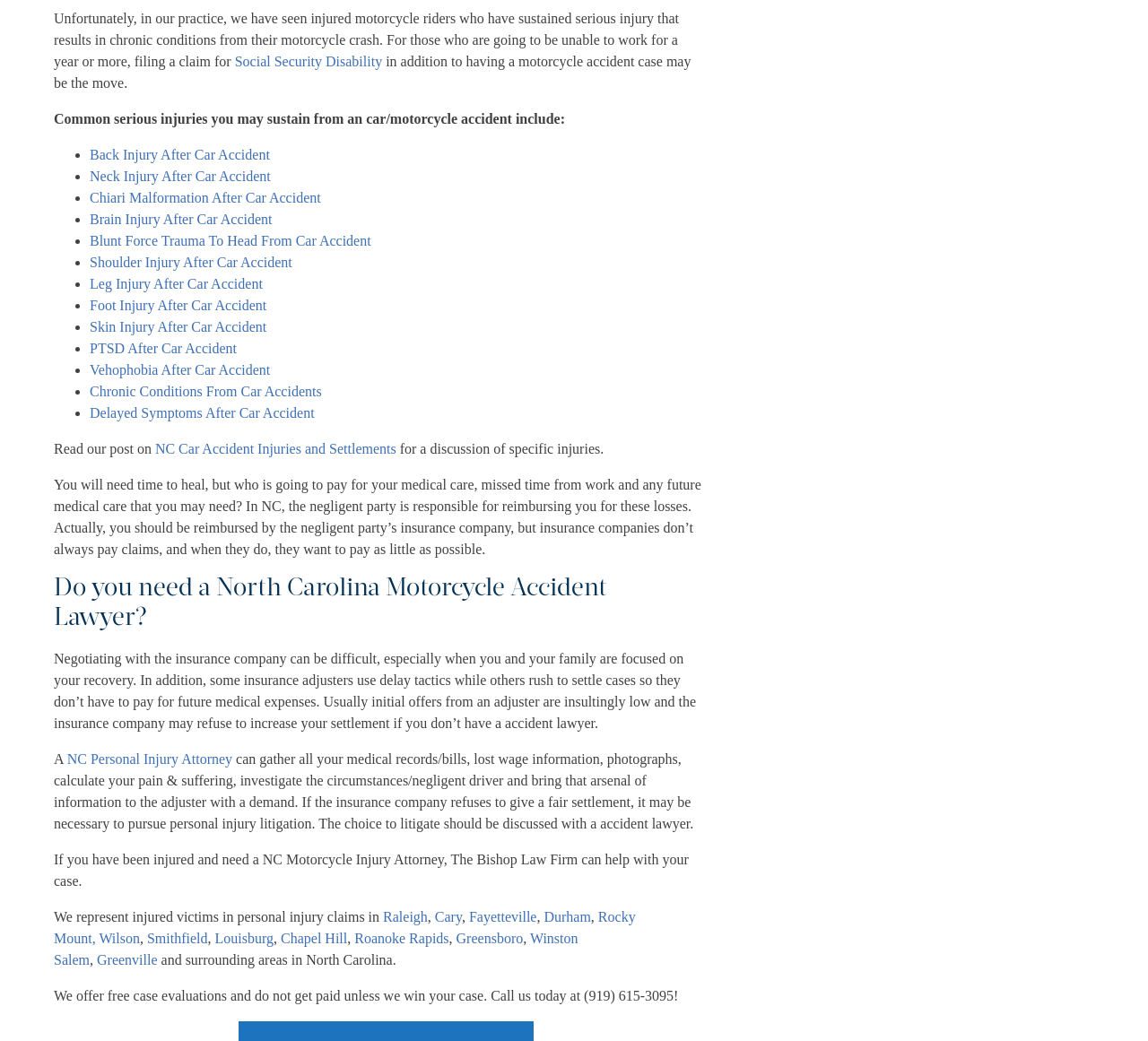Identify the bounding box coordinates of the region that should be clicked to execute the following instruction: "Learn more about 'Raleigh' motorcycle injury cases".

[0.334, 0.874, 0.373, 0.888]